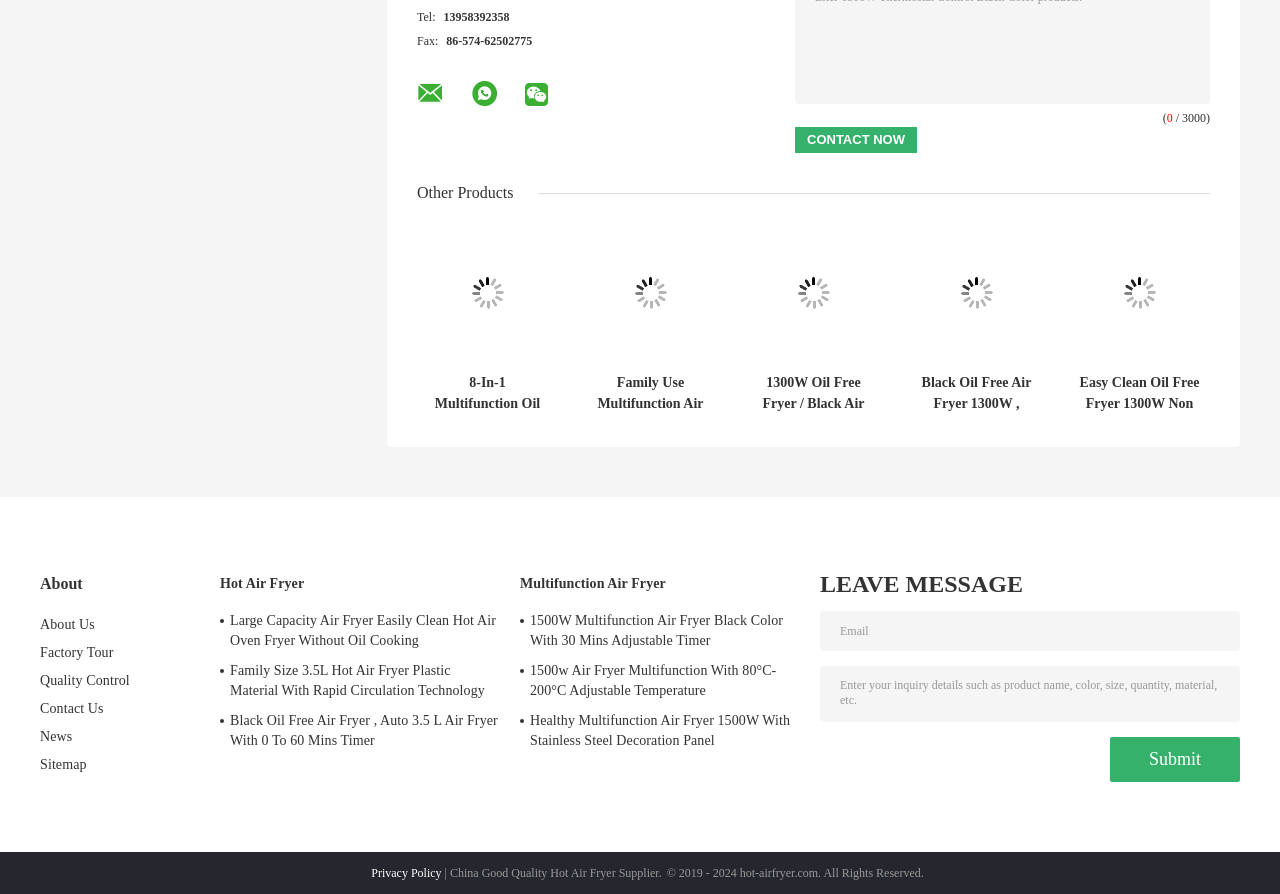Locate the UI element described by Contact Us and provide its bounding box coordinates. Use the format (top-left x, top-left y, bottom-right x, bottom-right y) with all values as floating point numbers between 0 and 1.

[0.031, 0.784, 0.081, 0.801]